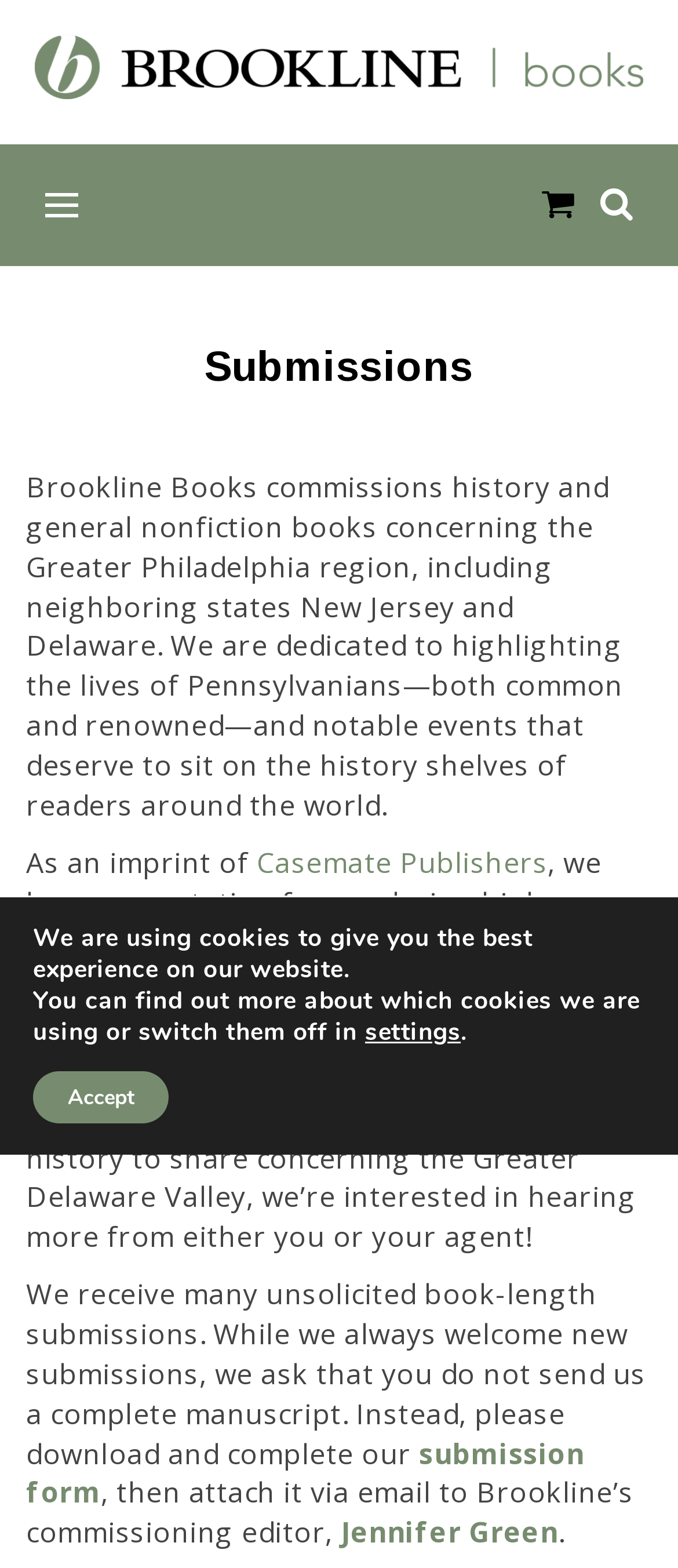What type of books does Brookline Books commission?
Refer to the screenshot and respond with a concise word or phrase.

History and general nonfiction